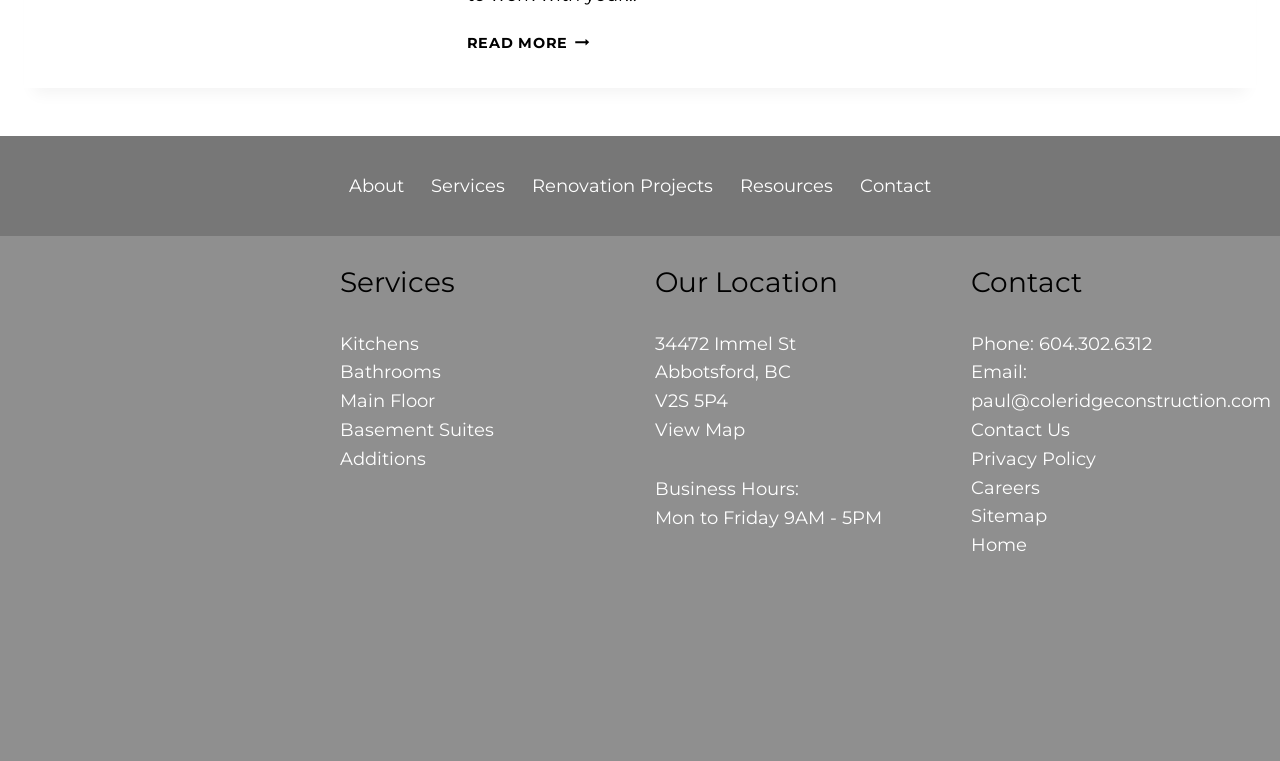Using the provided description Renovation Projects, find the bounding box coordinates for the UI element. Provide the coordinates in (top-left x, top-left y, bottom-right x, bottom-right y) format, ensuring all values are between 0 and 1.

[0.405, 0.219, 0.568, 0.271]